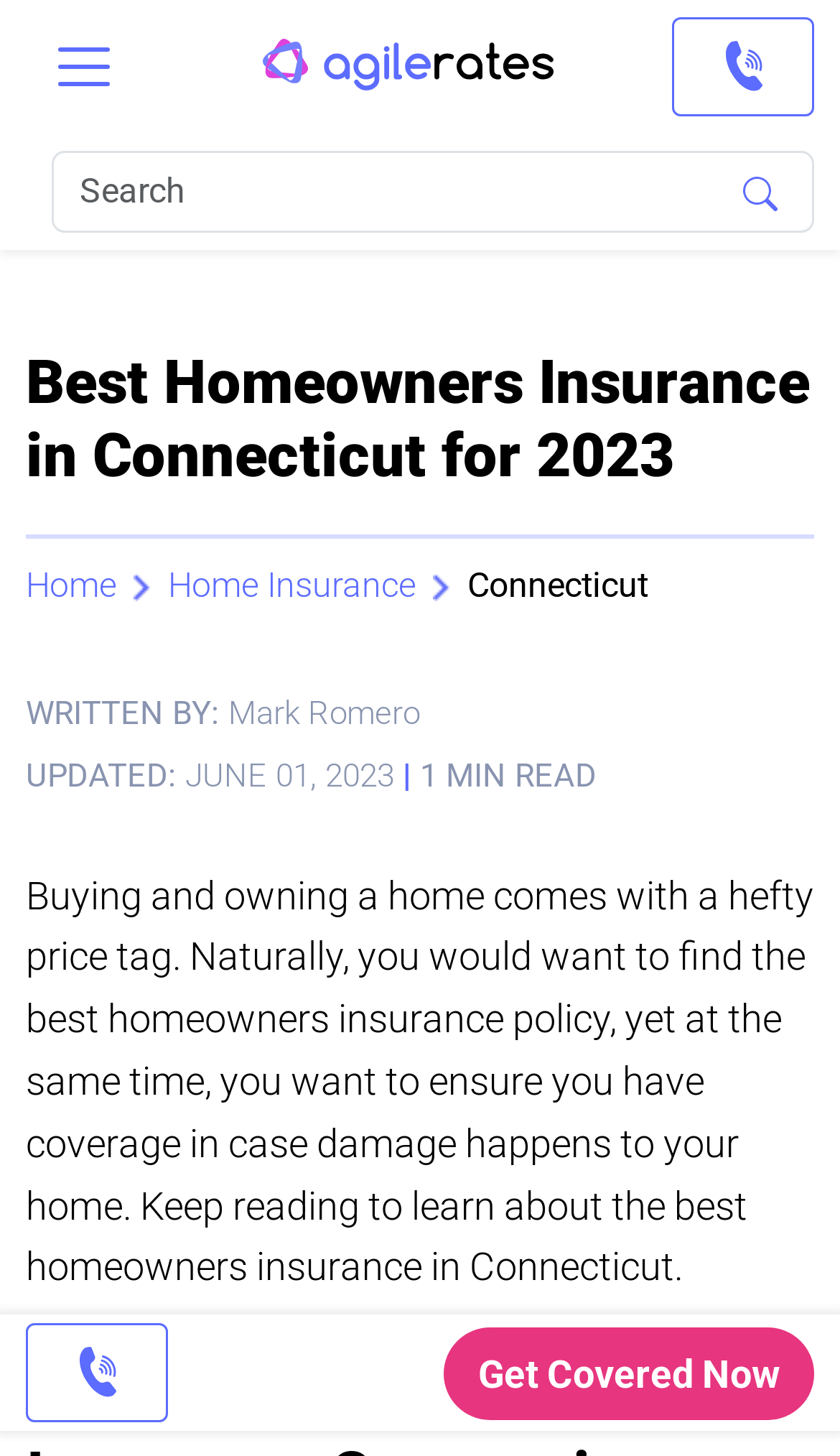Please identify the bounding box coordinates of the element that needs to be clicked to execute the following command: "Click to call". Provide the bounding box using four float numbers between 0 and 1, formatted as [left, top, right, bottom].

[0.8, 0.012, 0.969, 0.08]